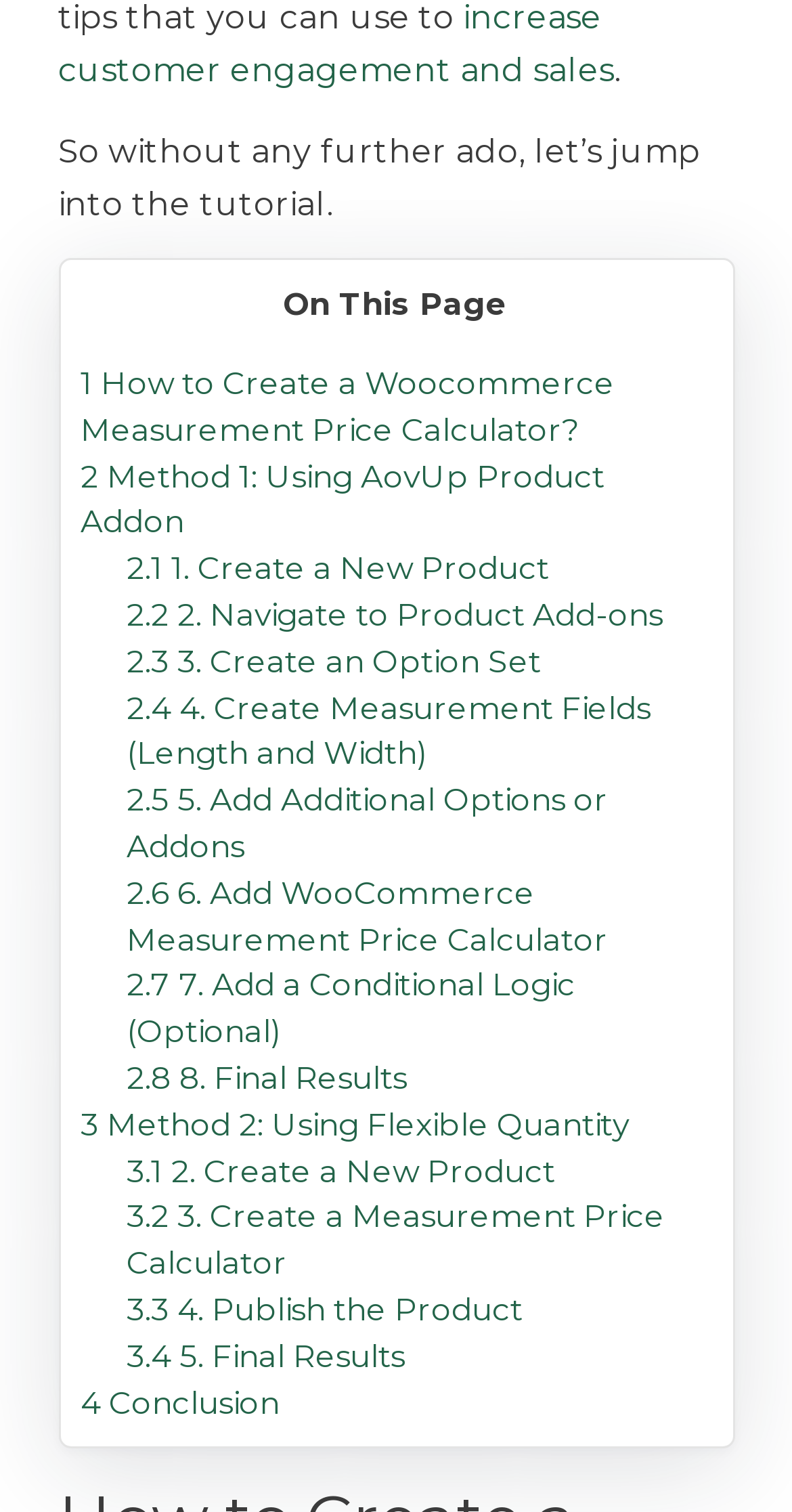Please find the bounding box coordinates of the element that needs to be clicked to perform the following instruction: "Click on '1 How to Create a Woocommerce Measurement Price Calculator?'". The bounding box coordinates should be four float numbers between 0 and 1, represented as [left, top, right, bottom].

[0.101, 0.24, 0.776, 0.297]